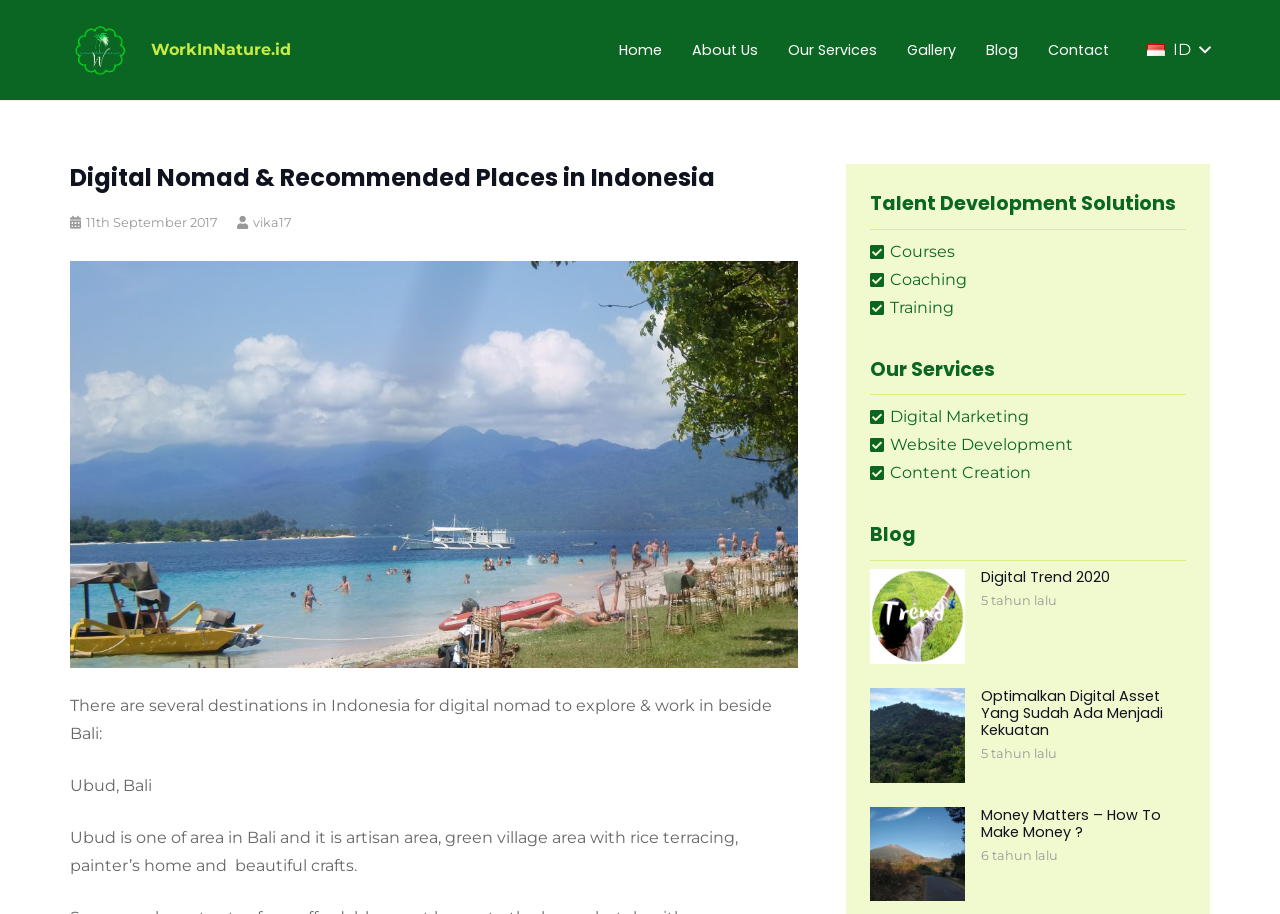Identify the bounding box coordinates of the element that should be clicked to fulfill this task: "Click on Services". The coordinates should be provided as four float numbers between 0 and 1, i.e., [left, top, right, bottom].

None